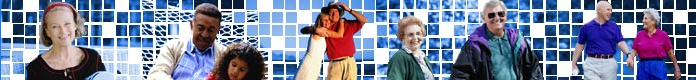How many individuals are depicted in the image?
Using the screenshot, give a one-word or short phrase answer.

At least 6